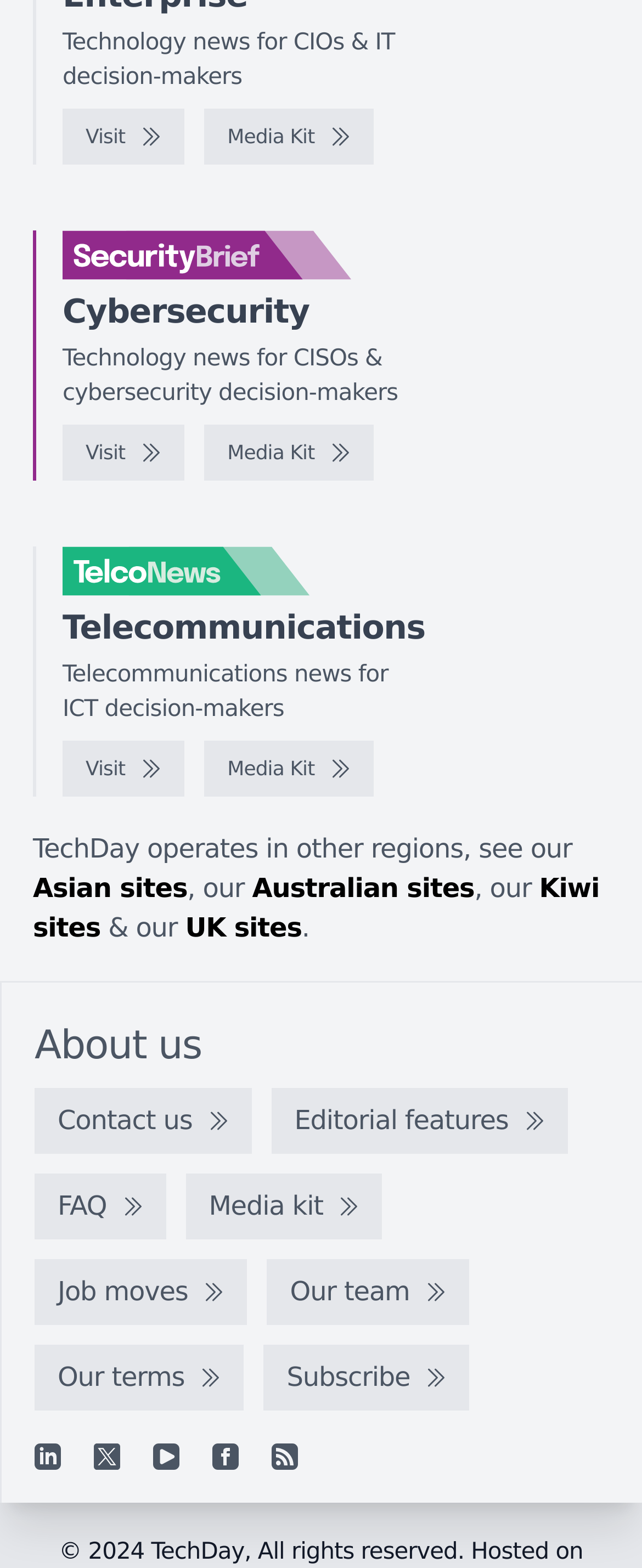Give a concise answer using one word or a phrase to the following question:
How many 'Visit' links are available on the webpage?

3